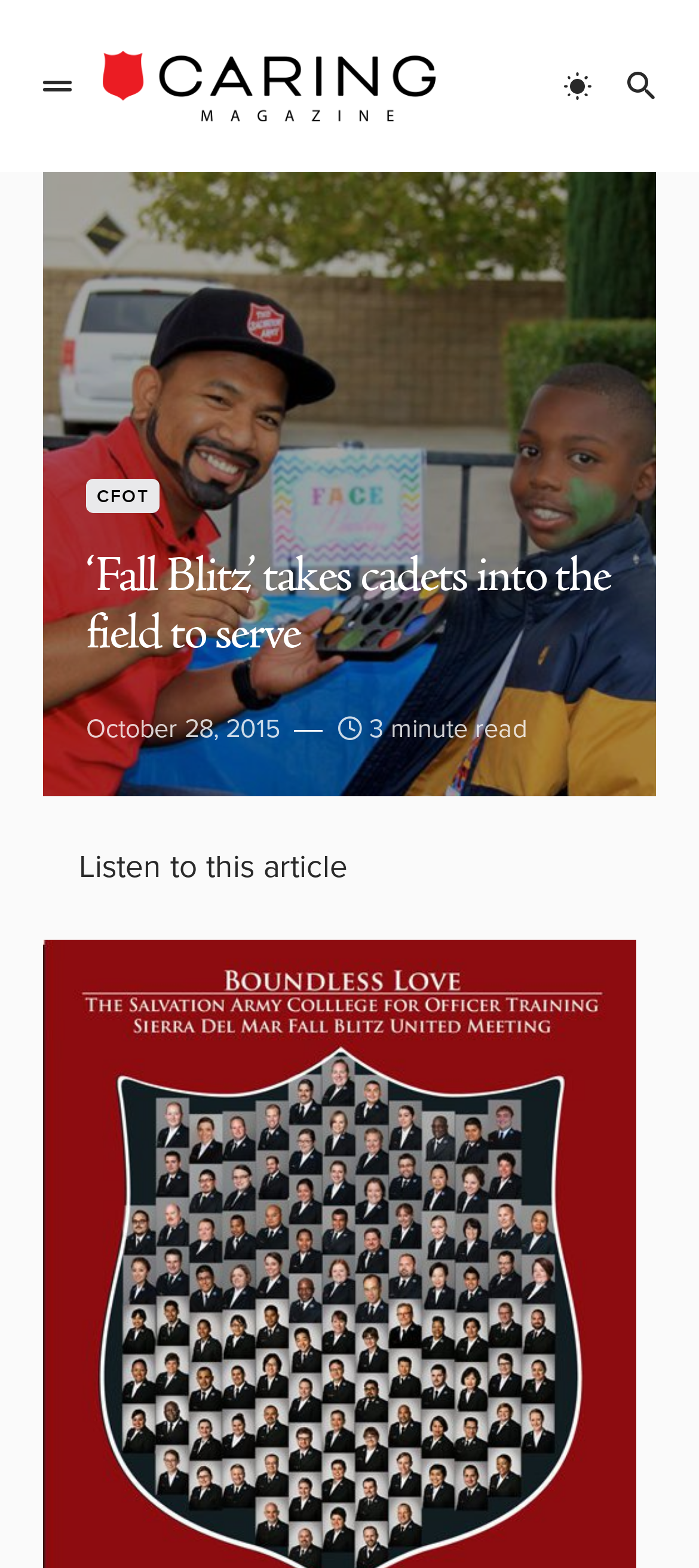Is there an image on the webpage?
Please give a detailed and elaborate answer to the question based on the image.

I determined the answer by looking at the figure element, which suggests that there is an image on the webpage.